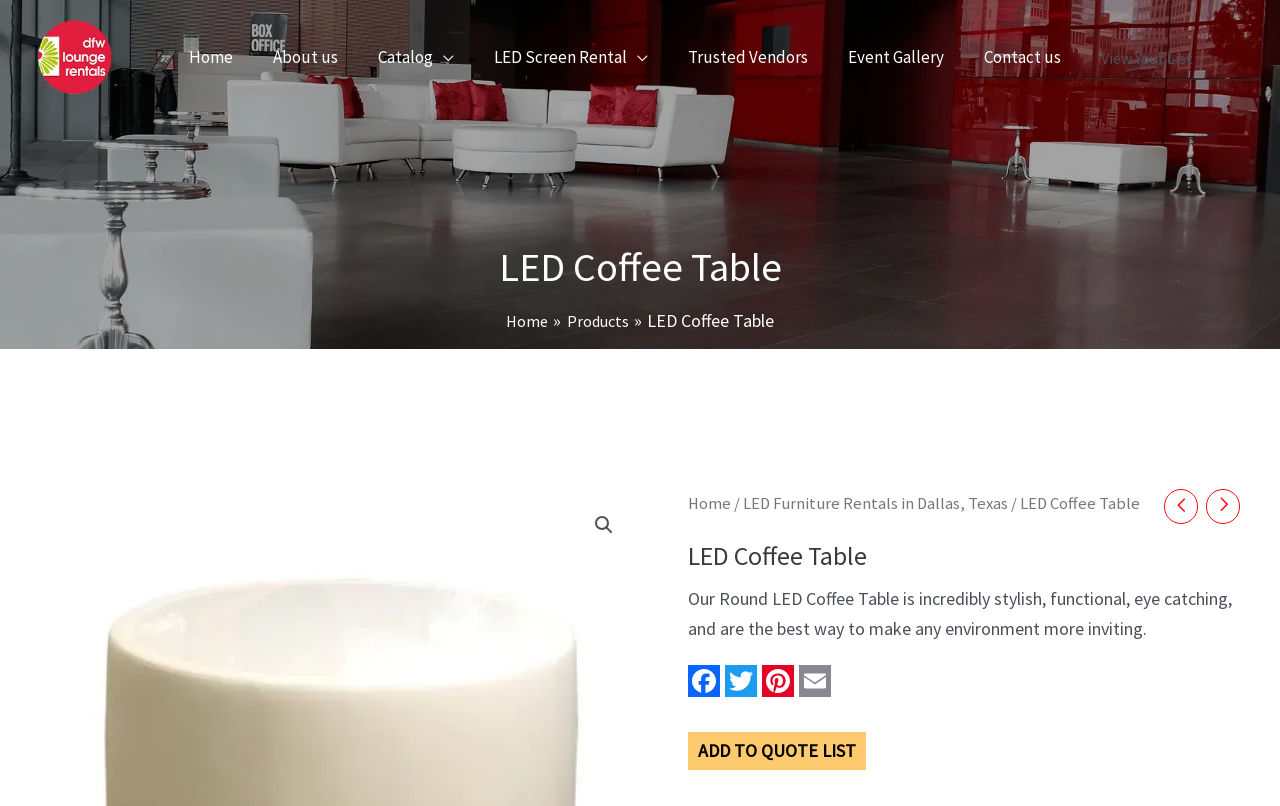How many social media links are present?
Please provide a comprehensive answer based on the visual information in the image.

There are four social media links present on the webpage, which are Facebook, Twitter, Pinterest, and Email, as indicated by the links with icons of these social media platforms.